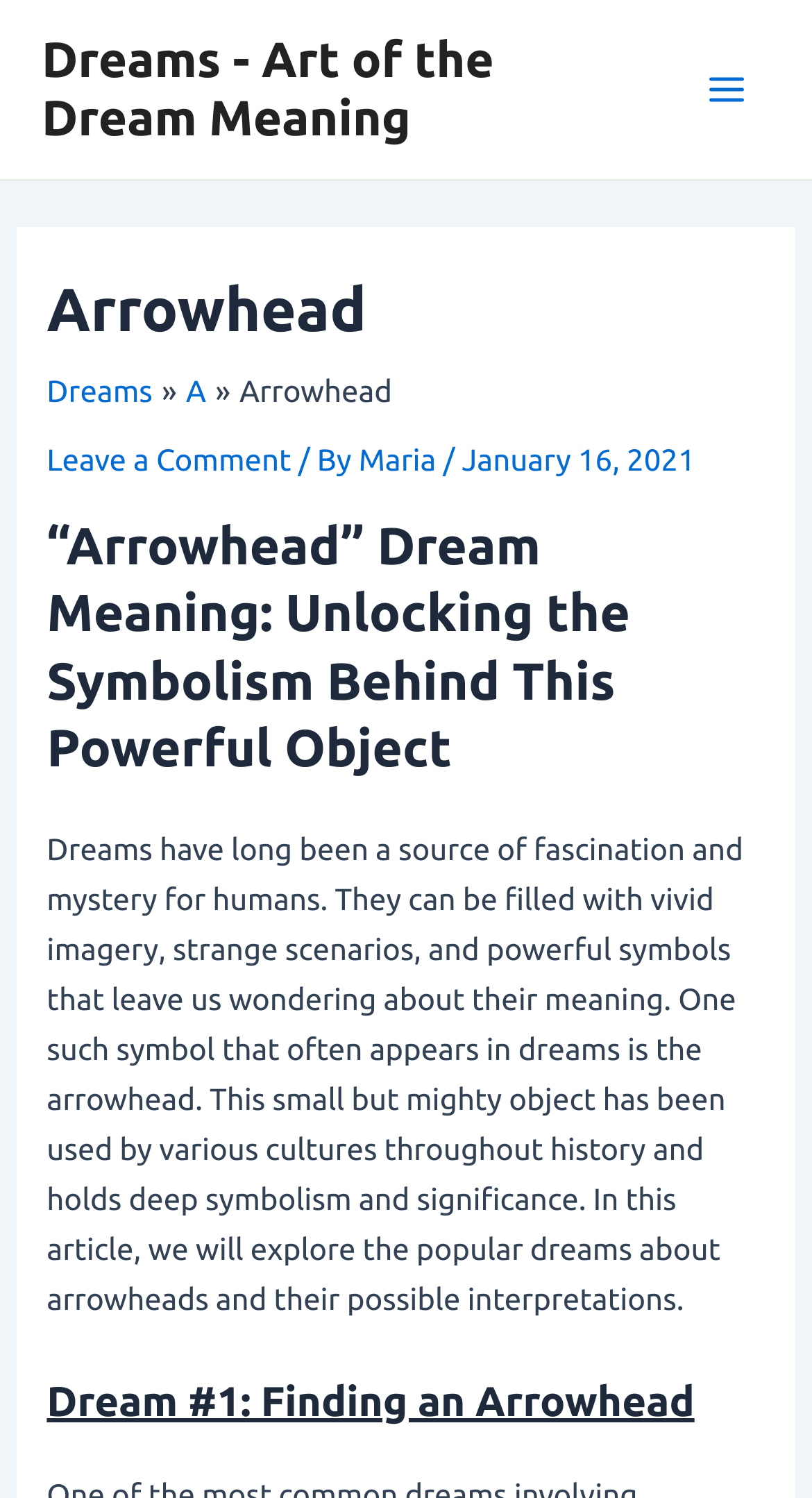What is the date of this article?
Provide a detailed and well-explained answer to the question.

The date of this article is mentioned in the breadcrumbs section, where it says 'January 16, 2021'.